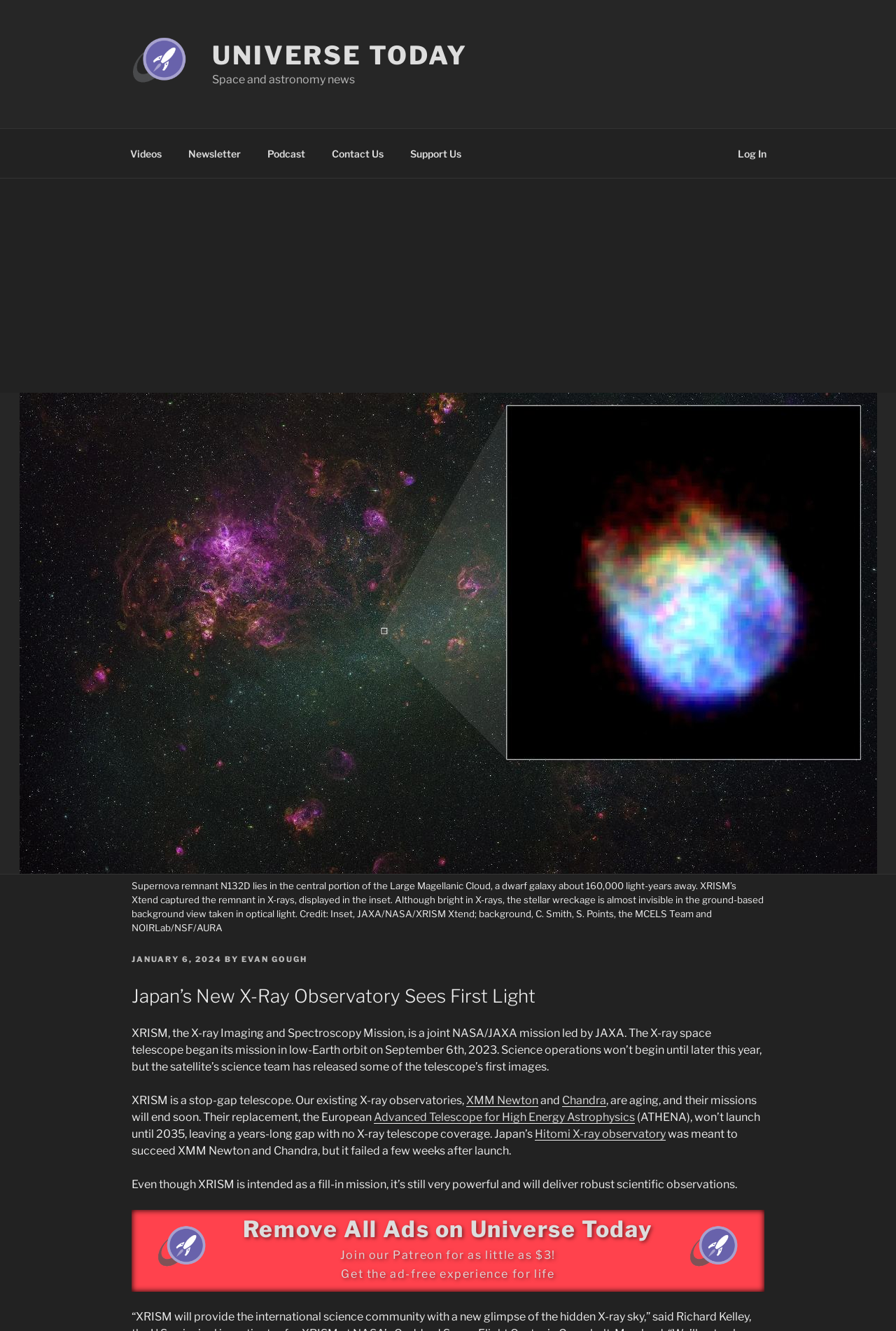Provide a thorough and detailed response to the question by examining the image: 
What is the name of the X-ray observatory?

I found the answer by looking at the text in the figure caption, which mentions 'XRISM’s Xtend captured the remnant in X-rays'. This suggests that XRISM is the name of the X-ray observatory.